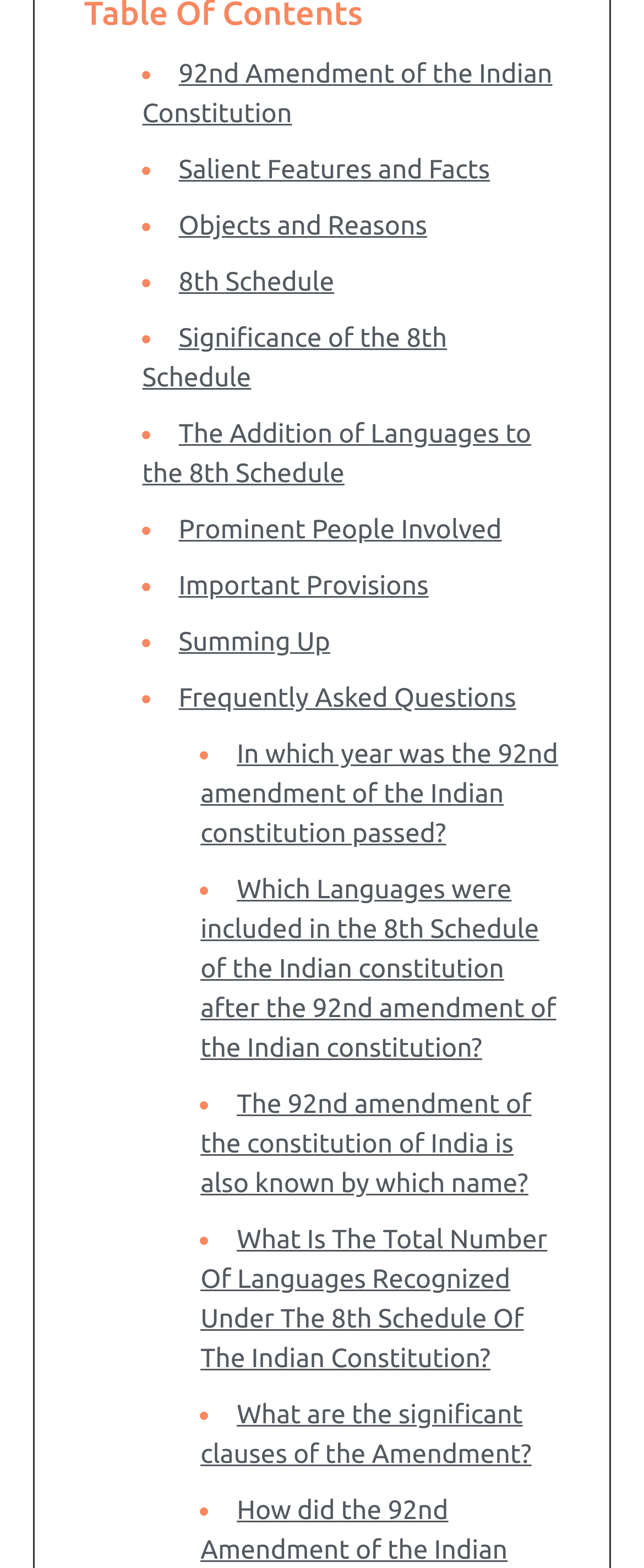How many links are there on the webpage?
Answer the question with a single word or phrase, referring to the image.

15